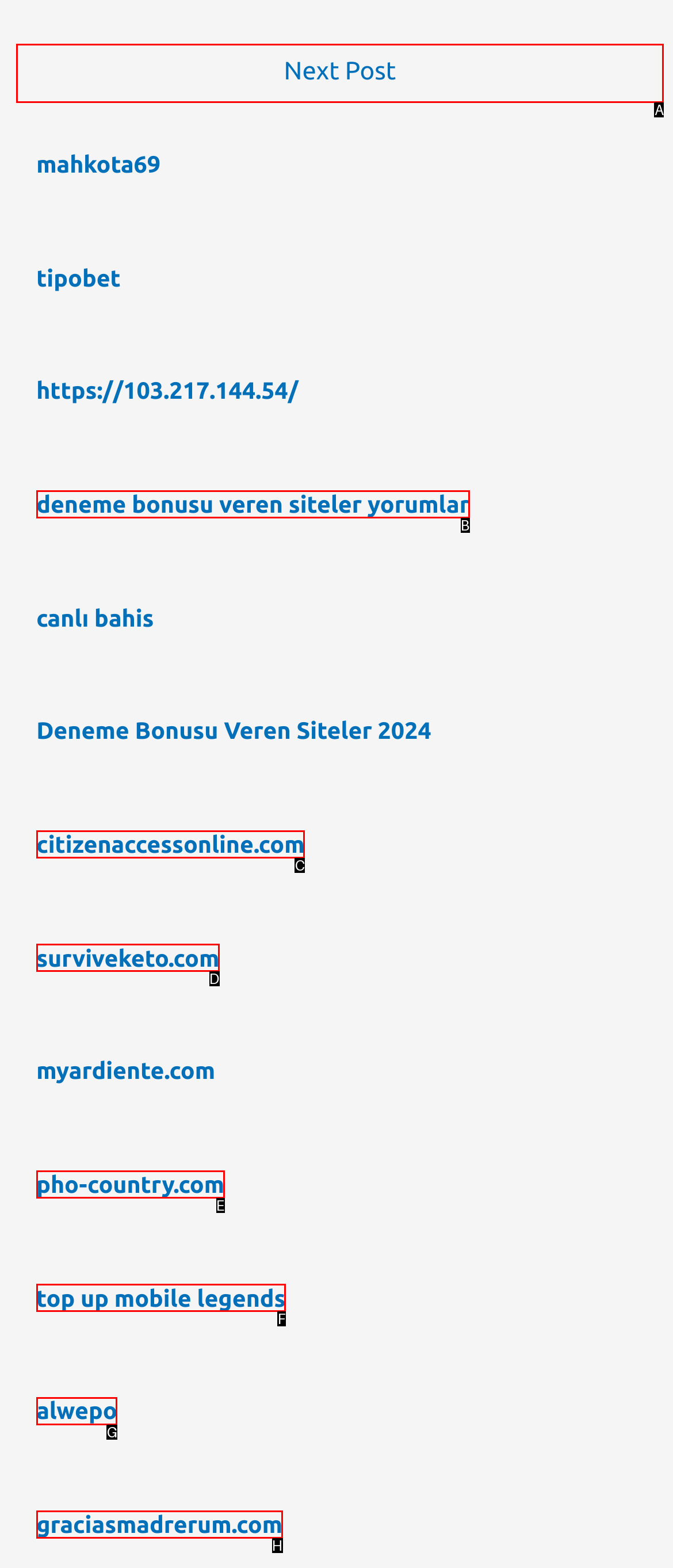What letter corresponds to the UI element described here: top up mobile legends
Reply with the letter from the options provided.

F